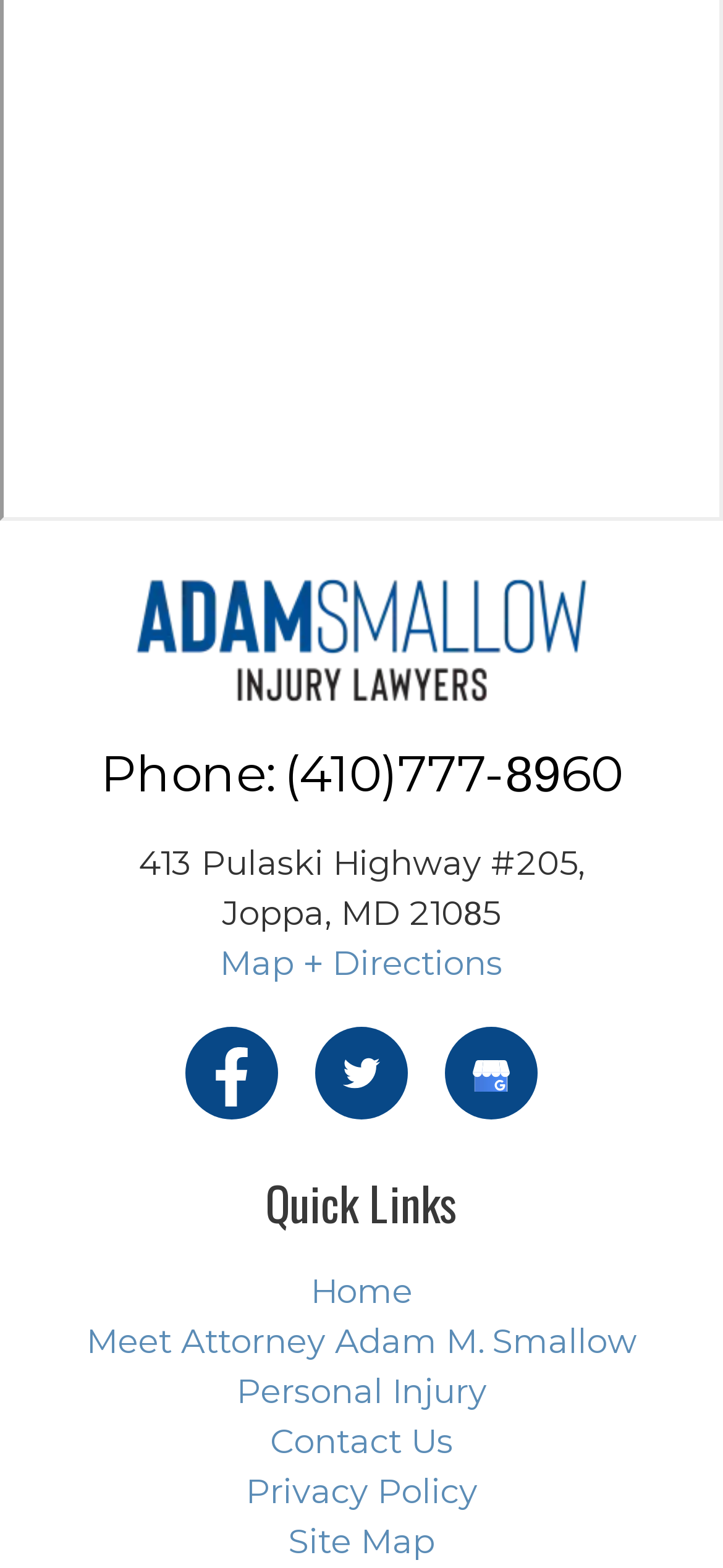Observe the image and answer the following question in detail: How many links are available under Quick Links?

I counted the number of links under Quick Links by looking at the links below the heading, which are 'Home', 'Meet Attorney Adam M. Smallow', 'Personal Injury', 'Contact Us', 'Privacy Policy', and 'Site Map'.